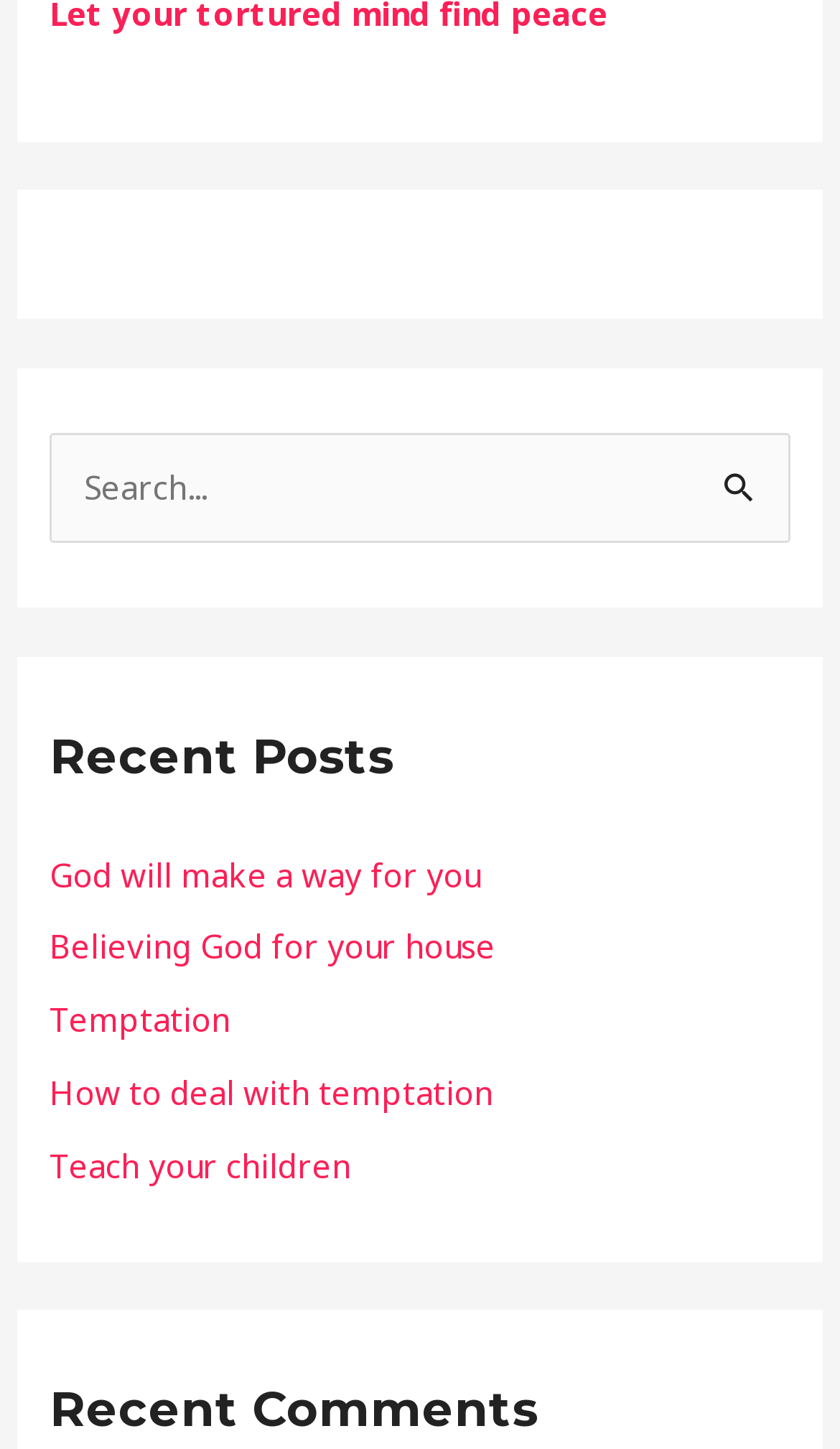Locate the bounding box coordinates of the element that should be clicked to execute the following instruction: "Check 'Recent Comments'".

[0.059, 0.948, 0.941, 0.998]